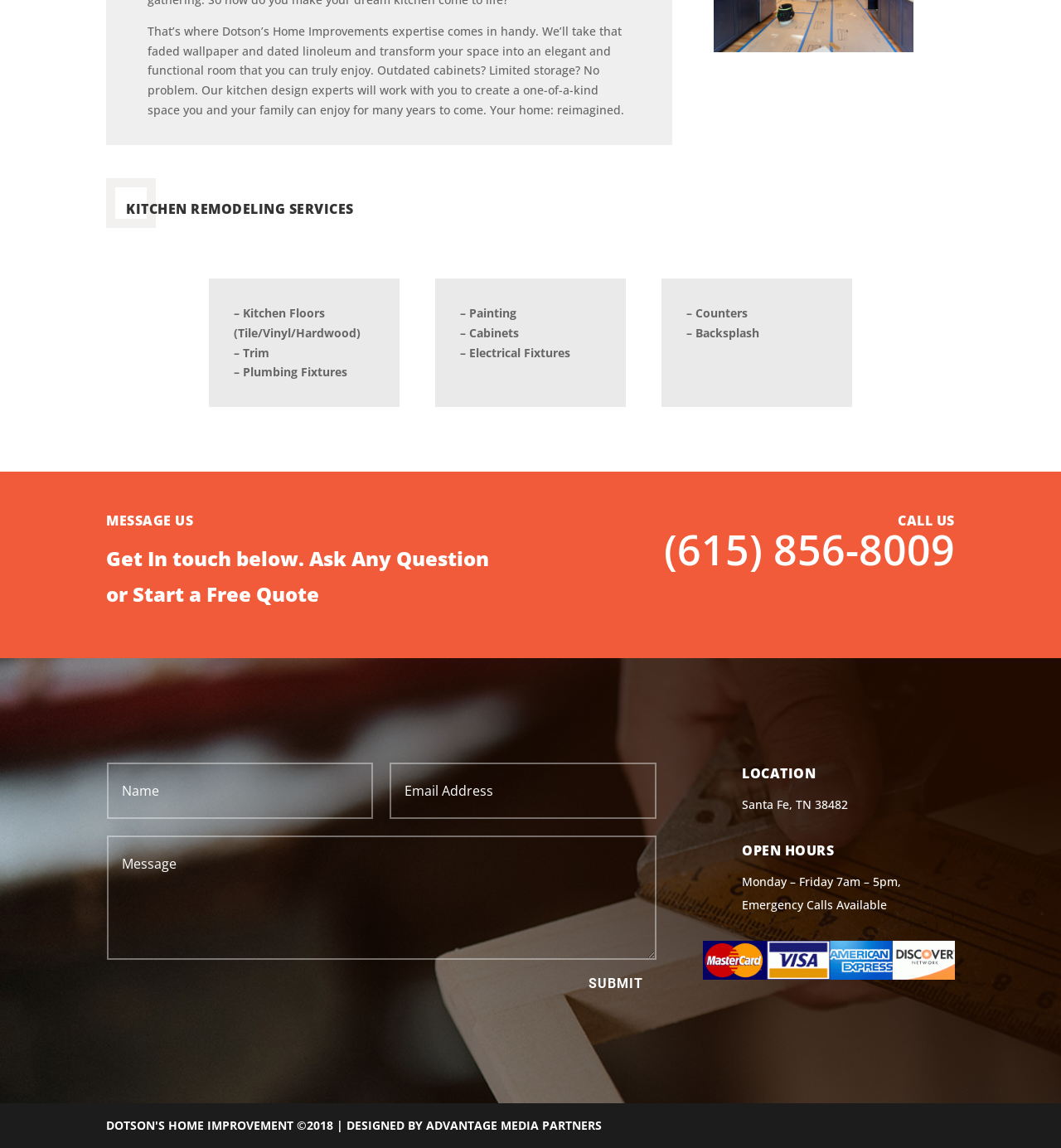Given the description "name="et_pb_contact_message_0" placeholder="Message"", provide the bounding box coordinates of the corresponding UI element.

[0.1, 0.728, 0.619, 0.836]